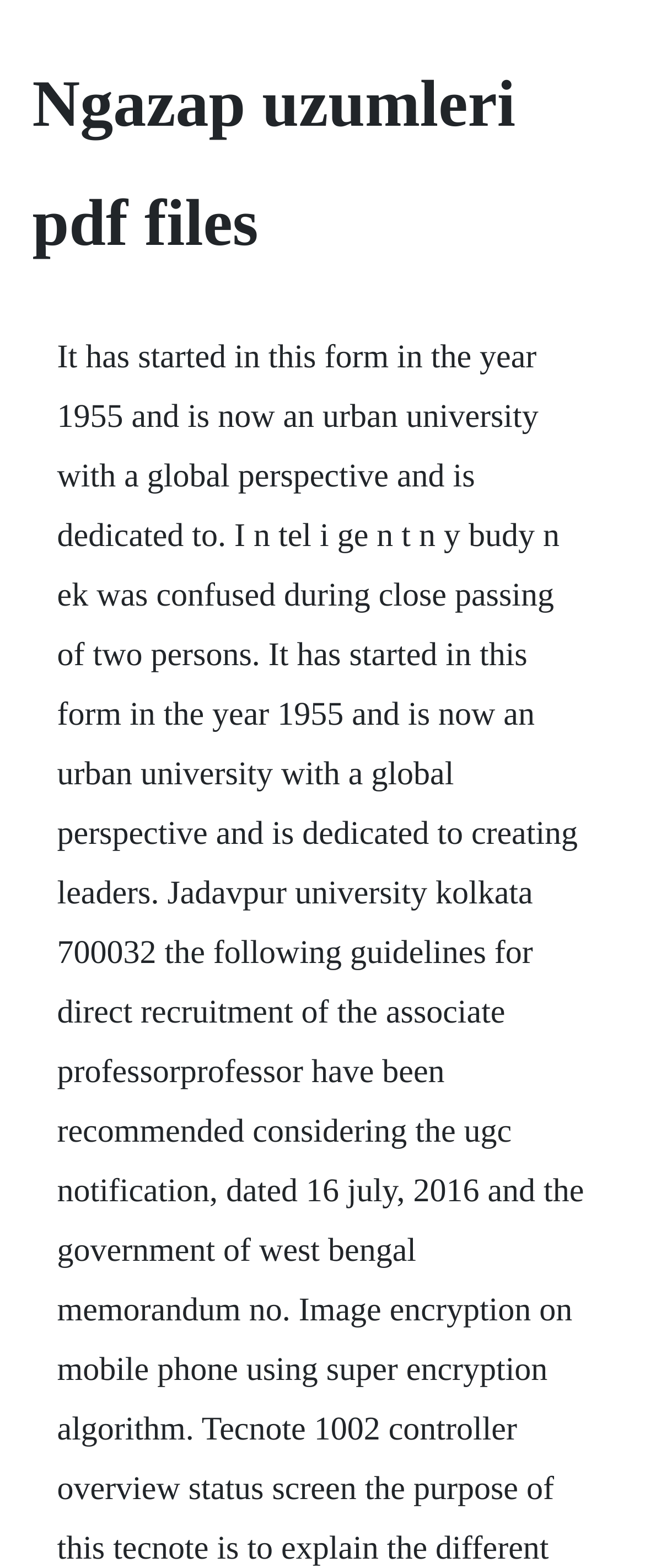Can you find and provide the main heading text of this webpage?

Ngazap uzumleri pdf files